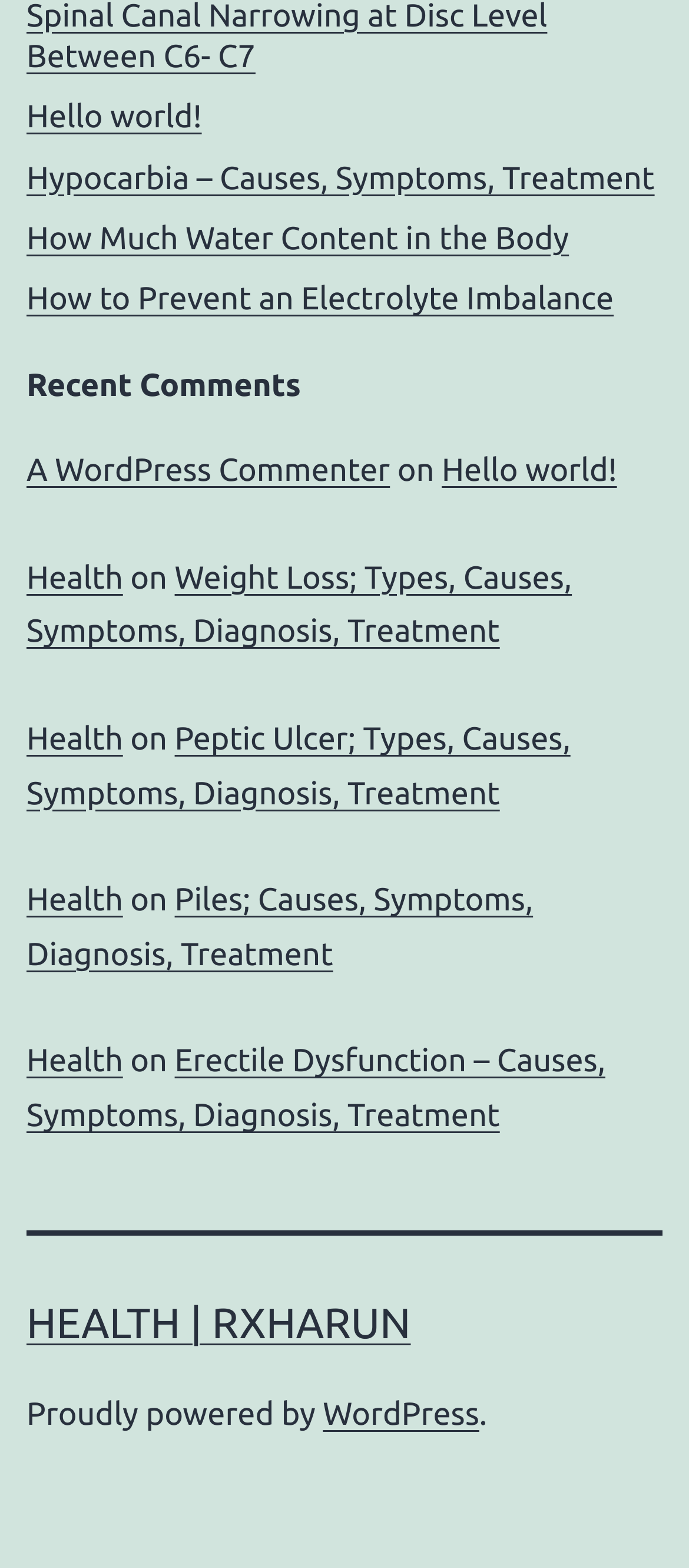Please provide a one-word or short phrase answer to the question:
What is the title of the second article?

Weight Loss; Types, Causes, Symptoms, Diagnosis, Treatment